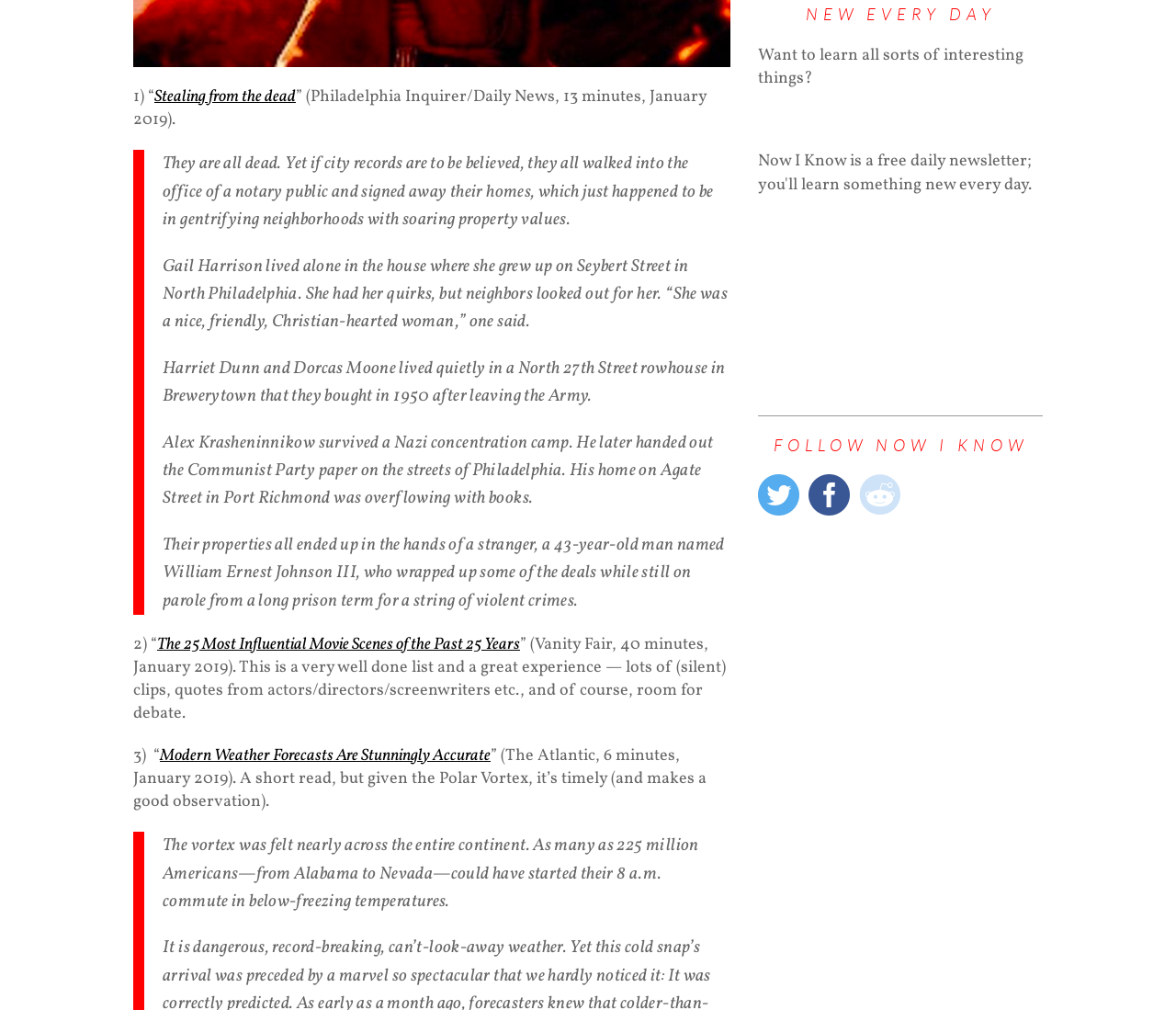For the element described, predict the bounding box coordinates as (top-left x, top-left y, bottom-right x, bottom-right y). All values should be between 0 and 1. Element description: Stealing from the dead​

[0.131, 0.085, 0.252, 0.107]